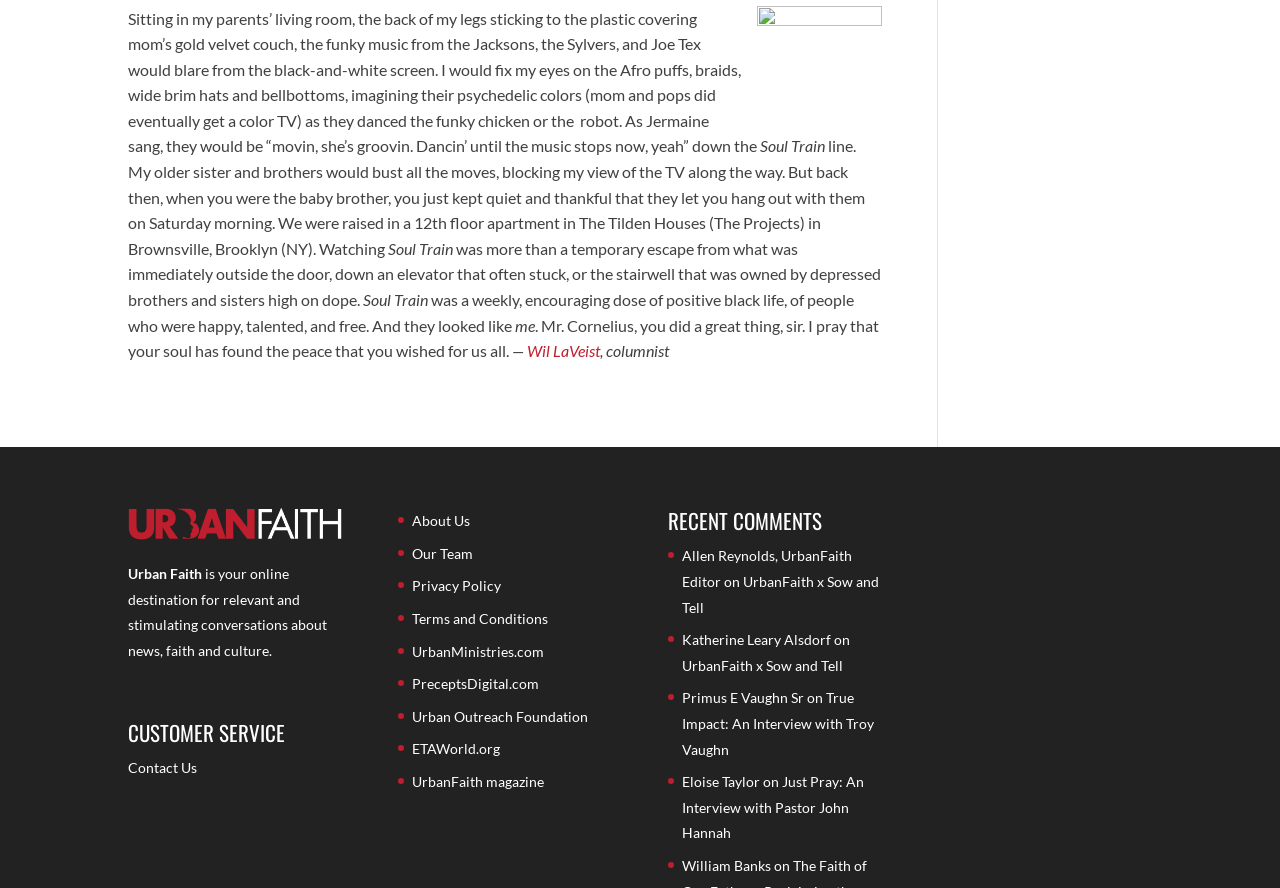Based on the element description: "UrbanFaith x Sow and Tell", identify the UI element and provide its bounding box coordinates. Use four float numbers between 0 and 1, [left, top, right, bottom].

[0.533, 0.645, 0.687, 0.693]